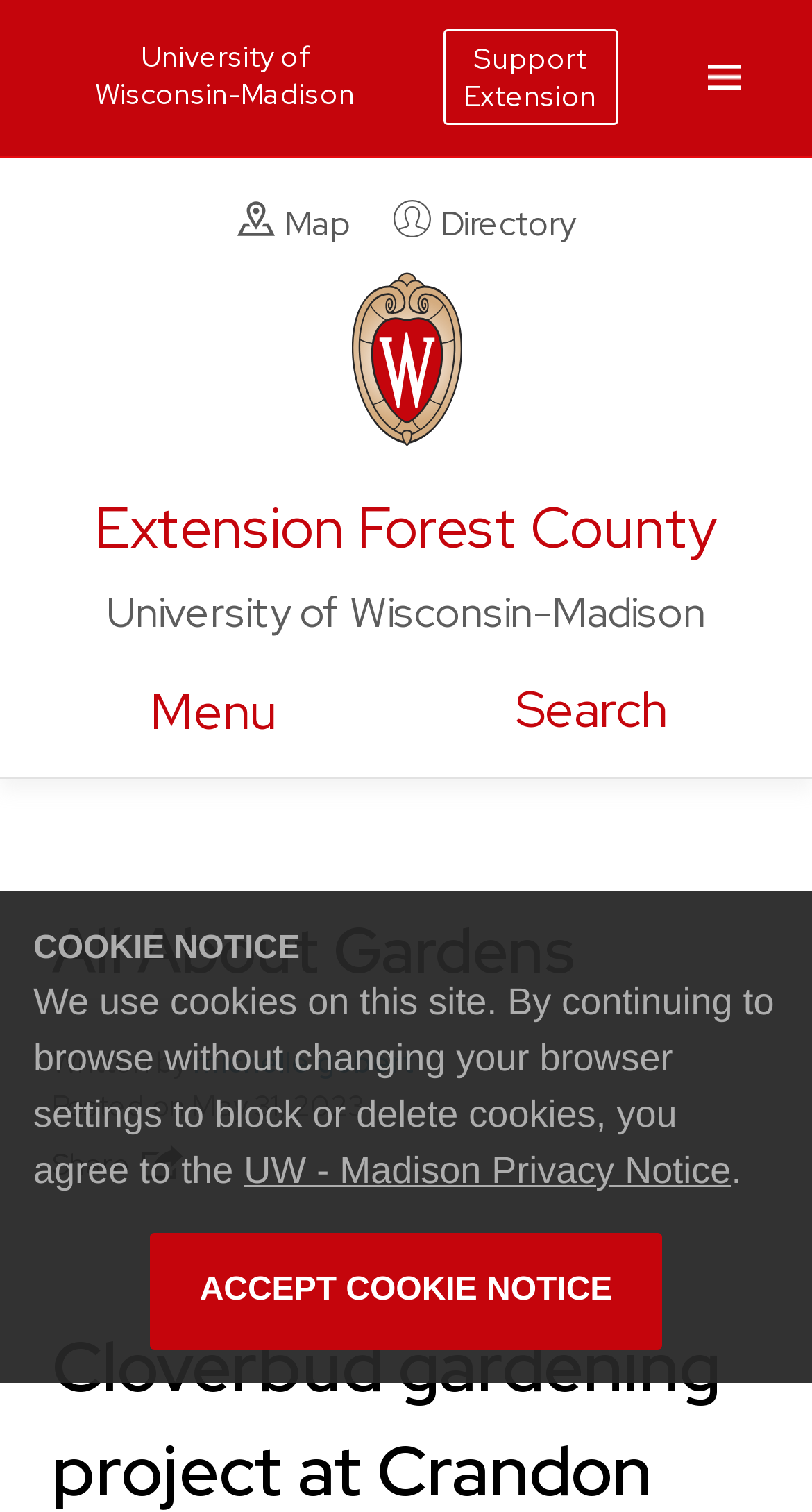Bounding box coordinates are given in the format (top-left x, top-left y, bottom-right x, bottom-right y). All values should be floating point numbers between 0 and 1. Provide the bounding box coordinate for the UI element described as: UW - Madison Privacy Notice

[0.3, 0.76, 0.9, 0.788]